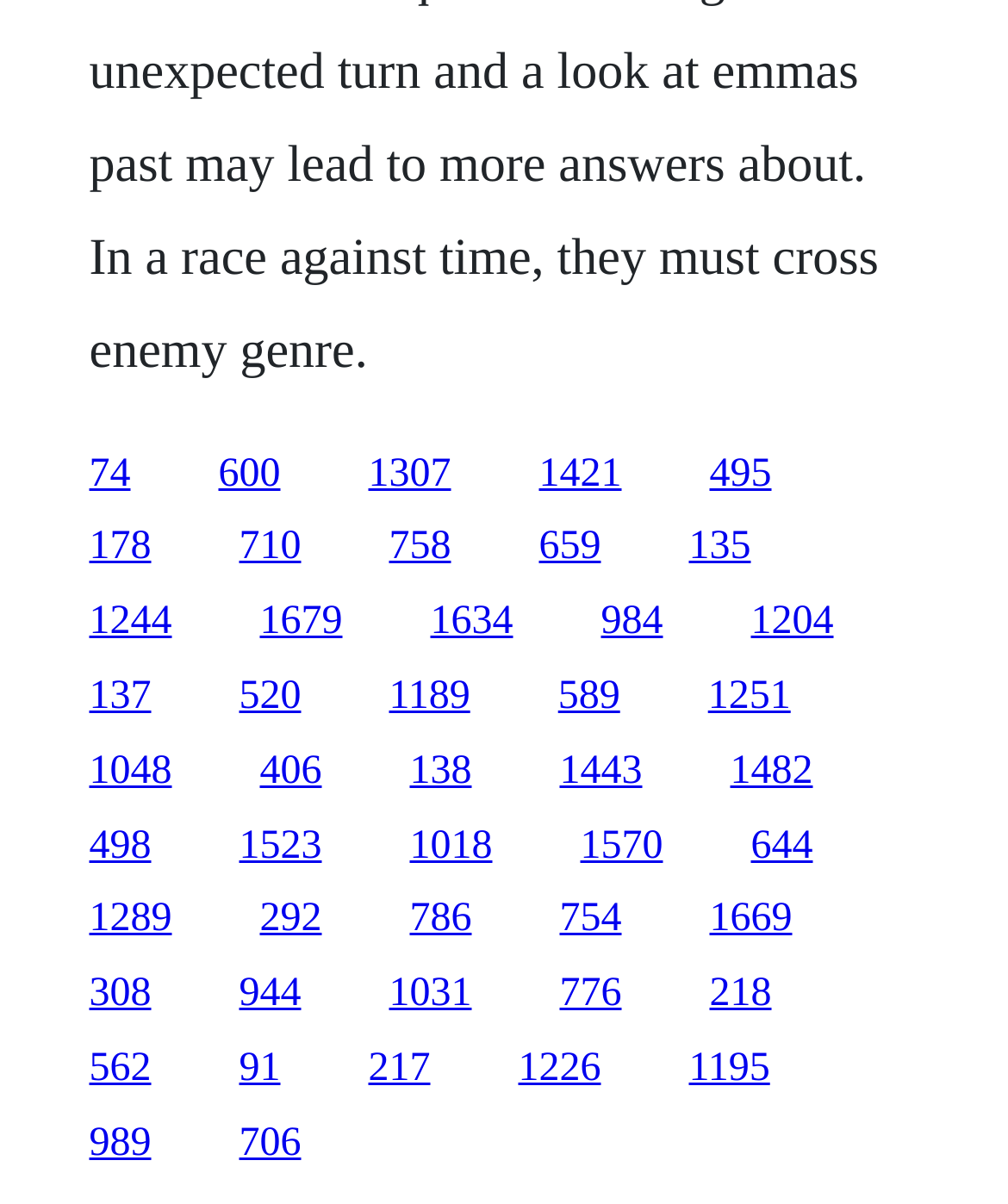Specify the bounding box coordinates of the area to click in order to execute this command: 'click the first link'. The coordinates should consist of four float numbers ranging from 0 to 1, and should be formatted as [left, top, right, bottom].

[0.088, 0.375, 0.129, 0.411]